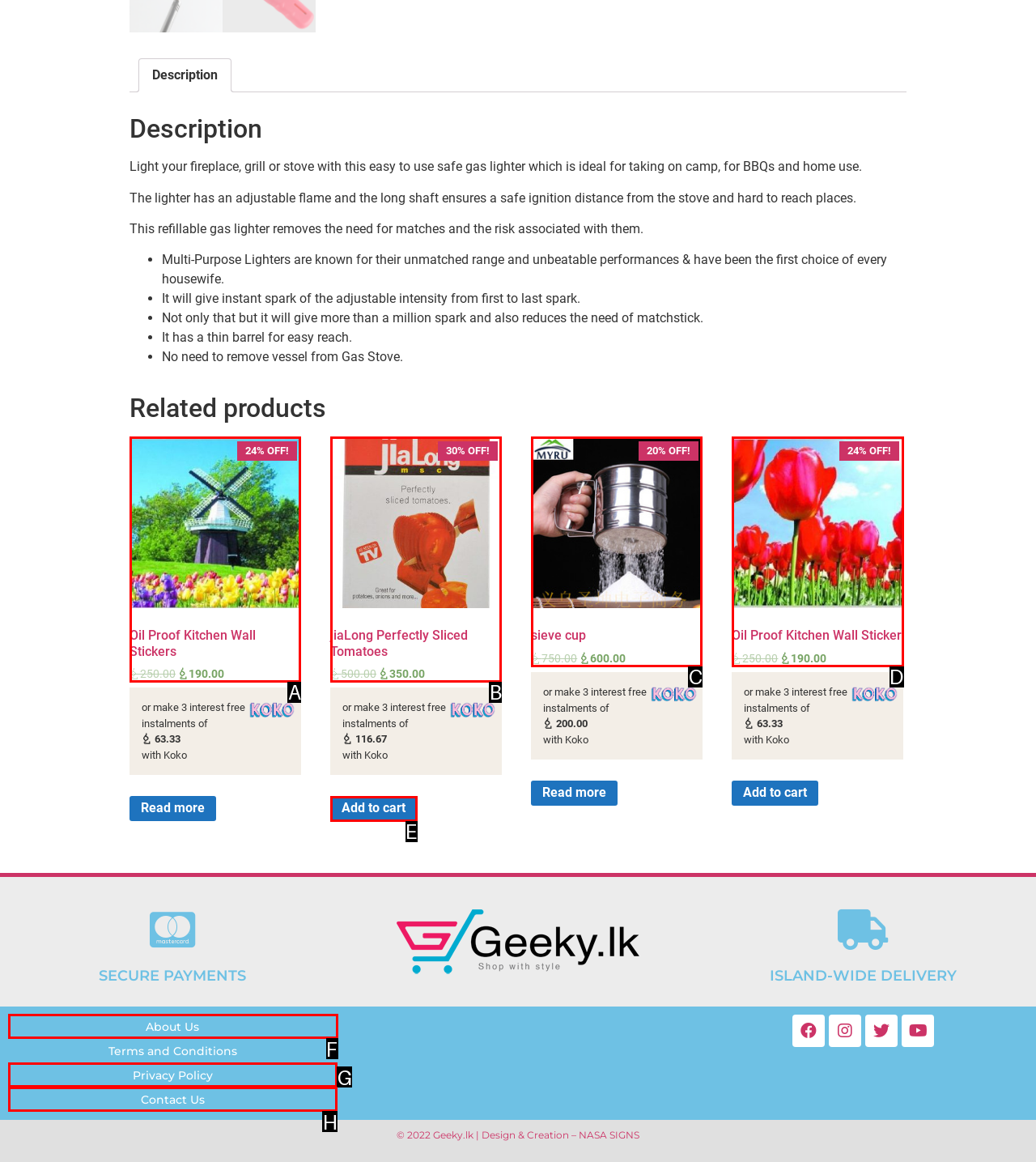Select the appropriate bounding box to fulfill the task: Click the 'About Us' link Respond with the corresponding letter from the choices provided.

F